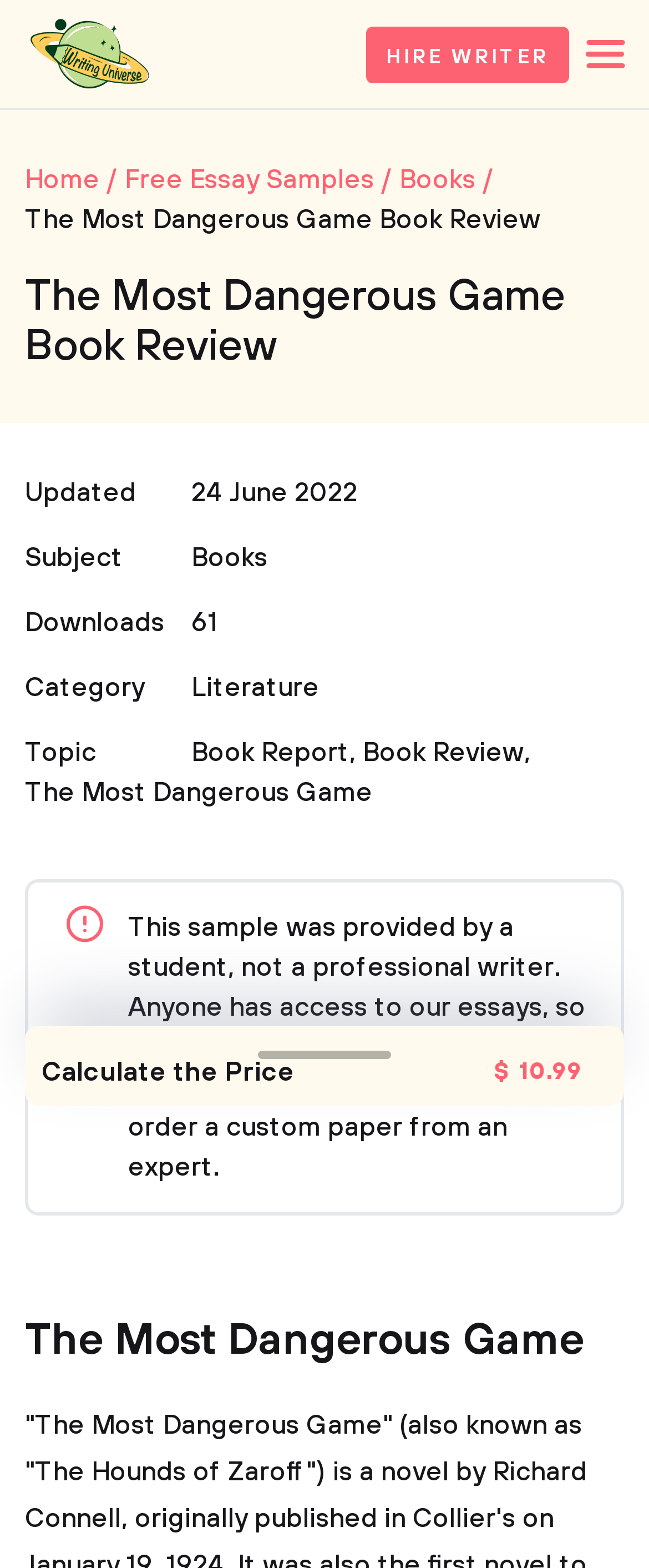Identify the bounding box for the UI element that is described as follows: "Literature".

[0.295, 0.426, 0.492, 0.451]